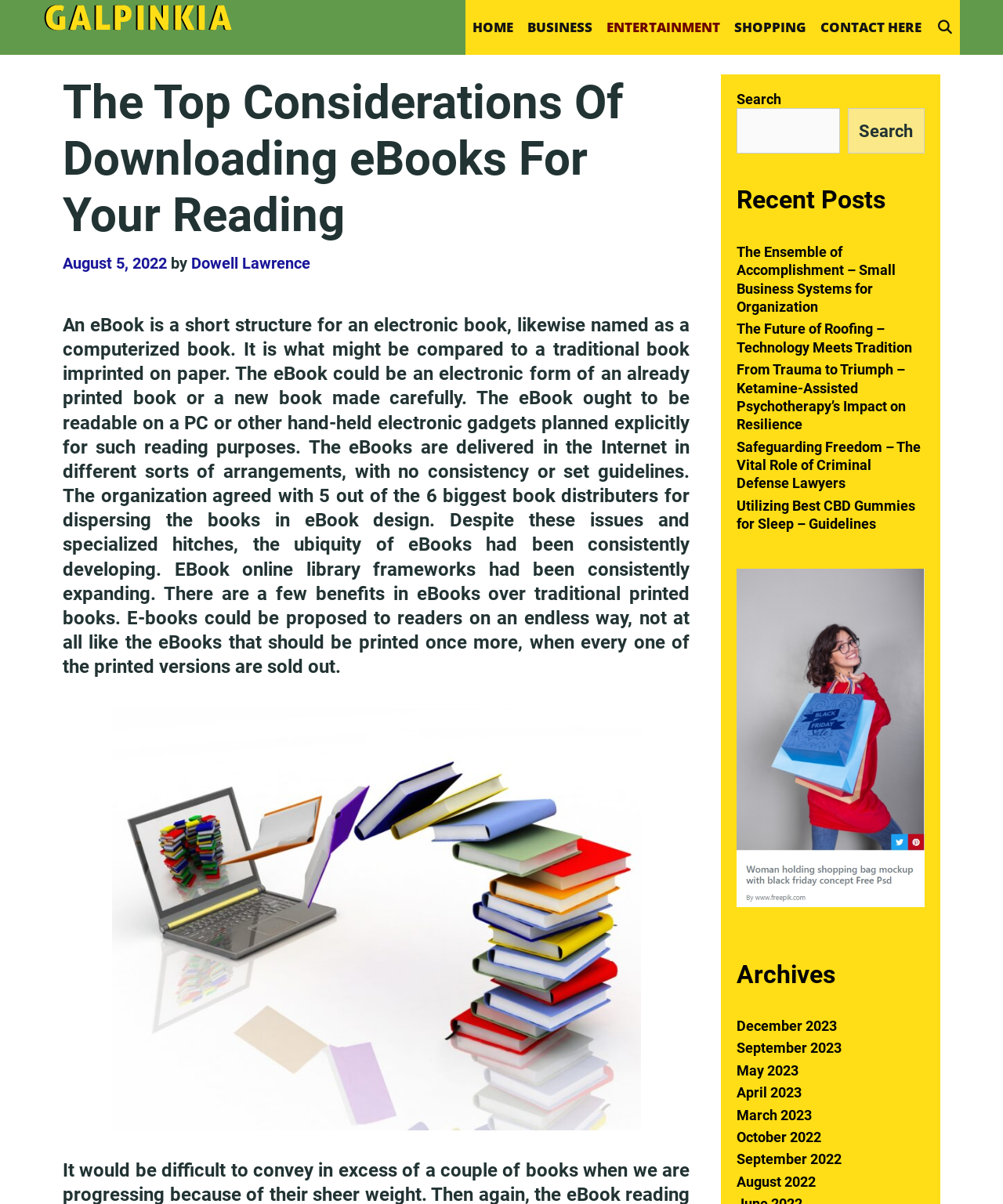Provide your answer to the question using just one word or phrase: What is the category of the recent post 'The Ensemble of Accomplishment – Small Business Systems for Organization'?

BUSINESS